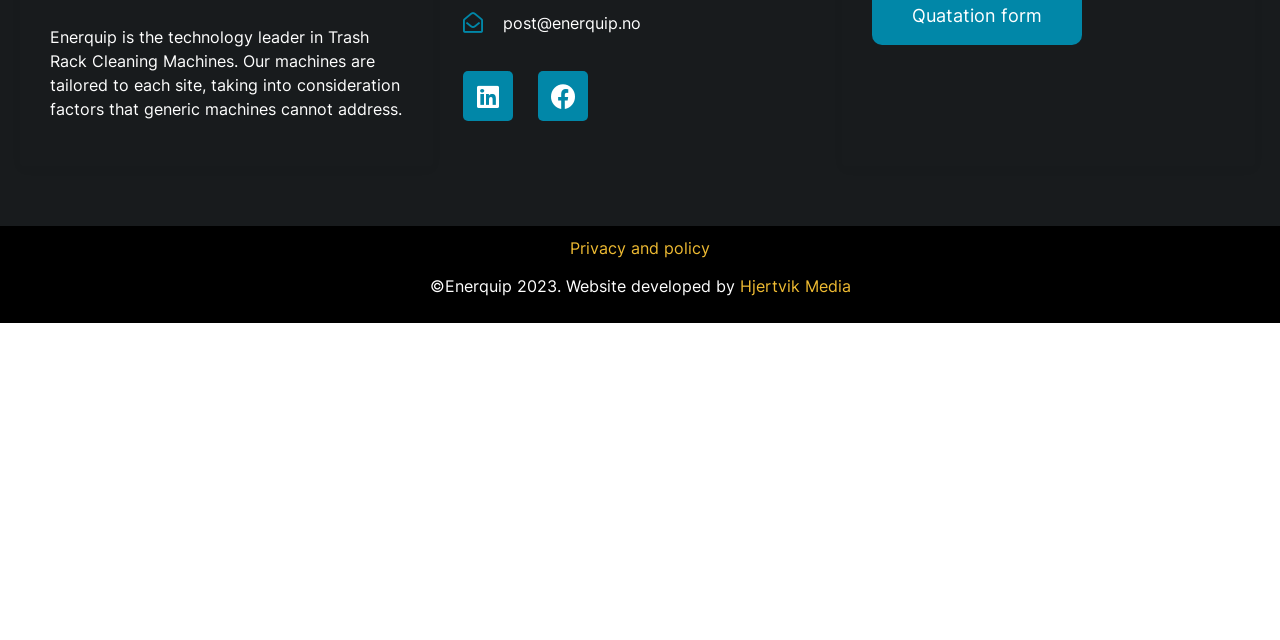Predict the bounding box of the UI element based on this description: "Linkedin".

[0.362, 0.111, 0.401, 0.189]